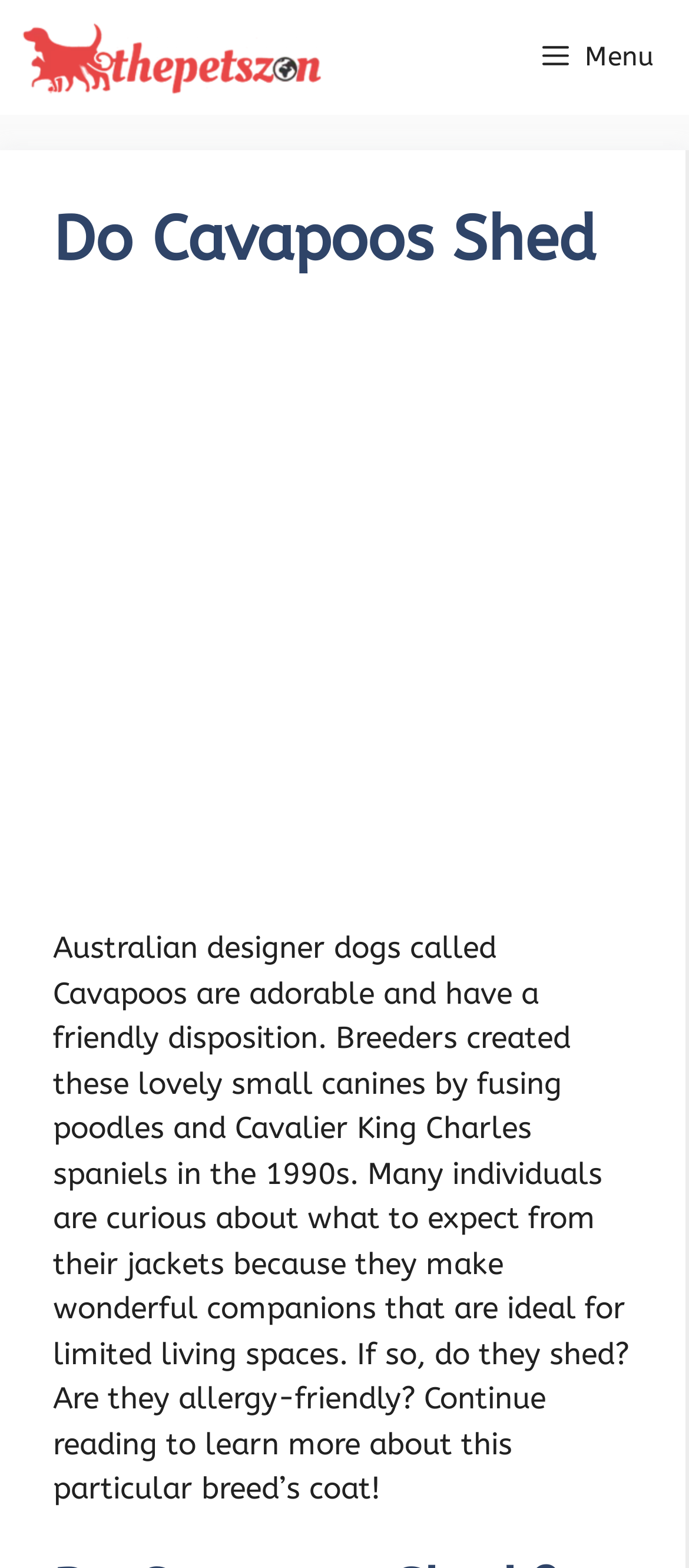Using the information in the image, give a comprehensive answer to the question: 
What is the origin of Cavapoos?

The webpage describes Cavapoos as 'Australian designer dogs', implying that they originated in Australia.